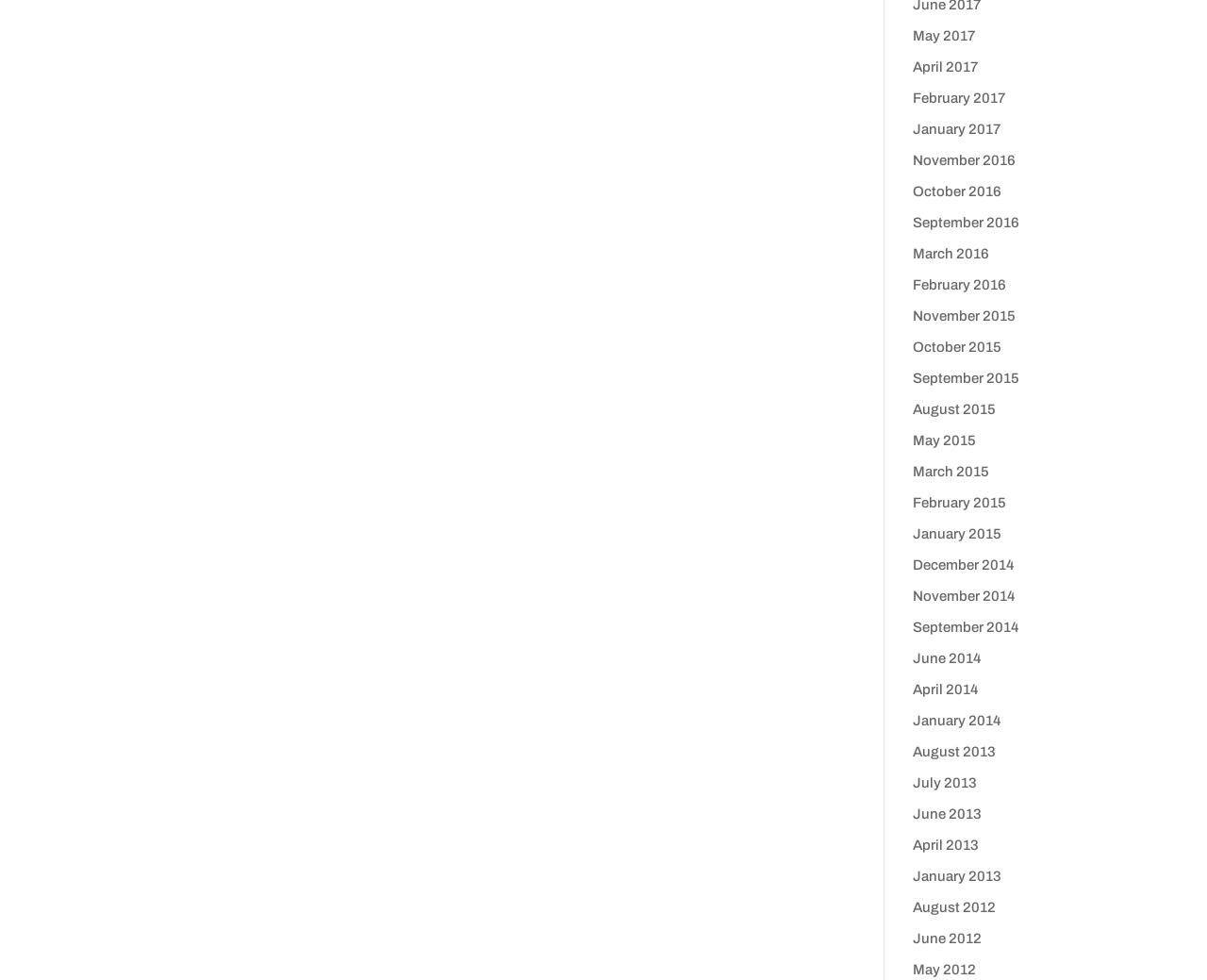Locate the bounding box of the UI element described by: "June 2013" in the given webpage screenshot.

[0.756, 0.823, 0.813, 0.839]